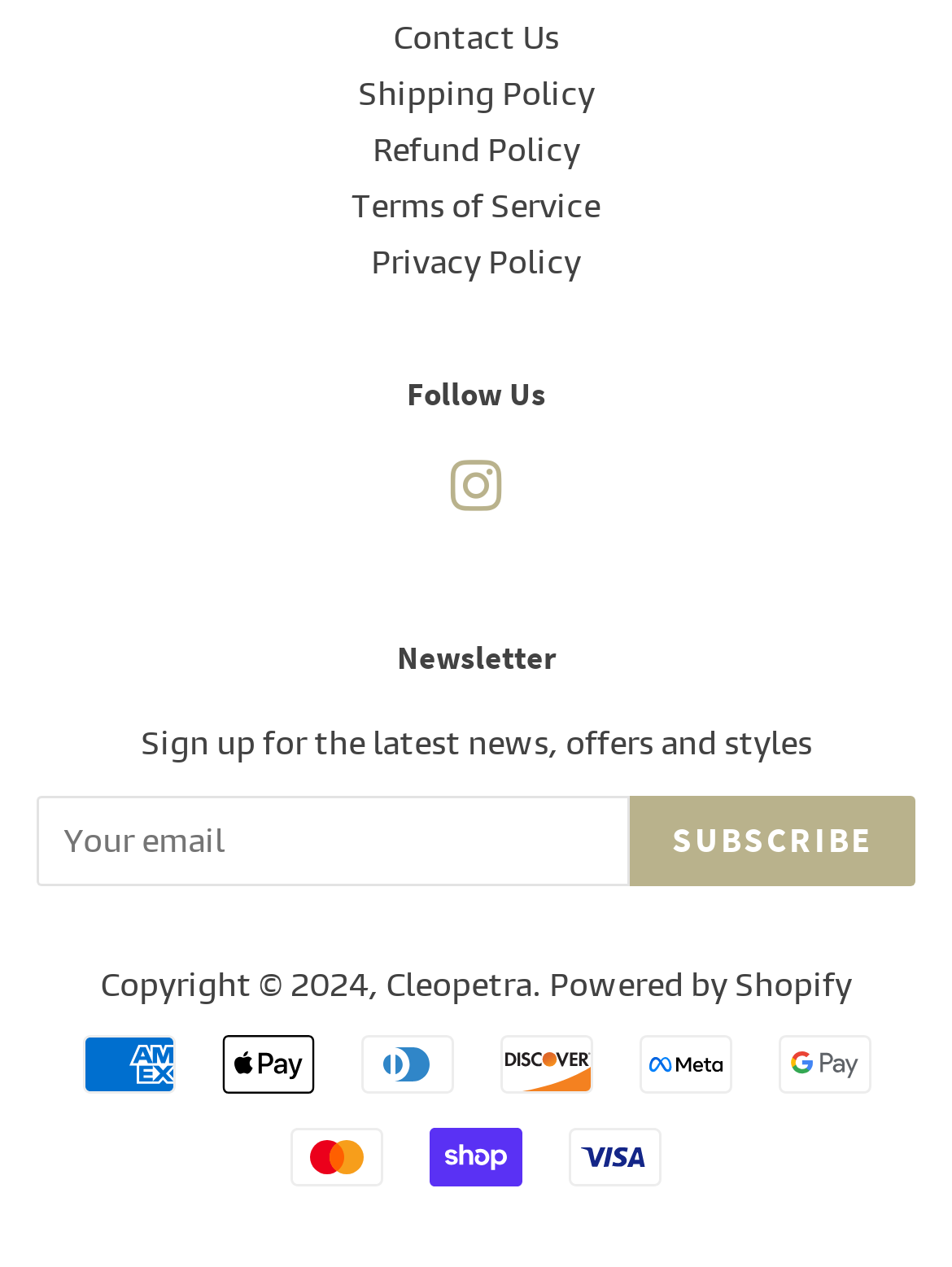Using the element description: "Powered by Shopify", determine the bounding box coordinates. The coordinates should be in the format [left, top, right, bottom], with values between 0 and 1.

[0.577, 0.762, 0.895, 0.791]